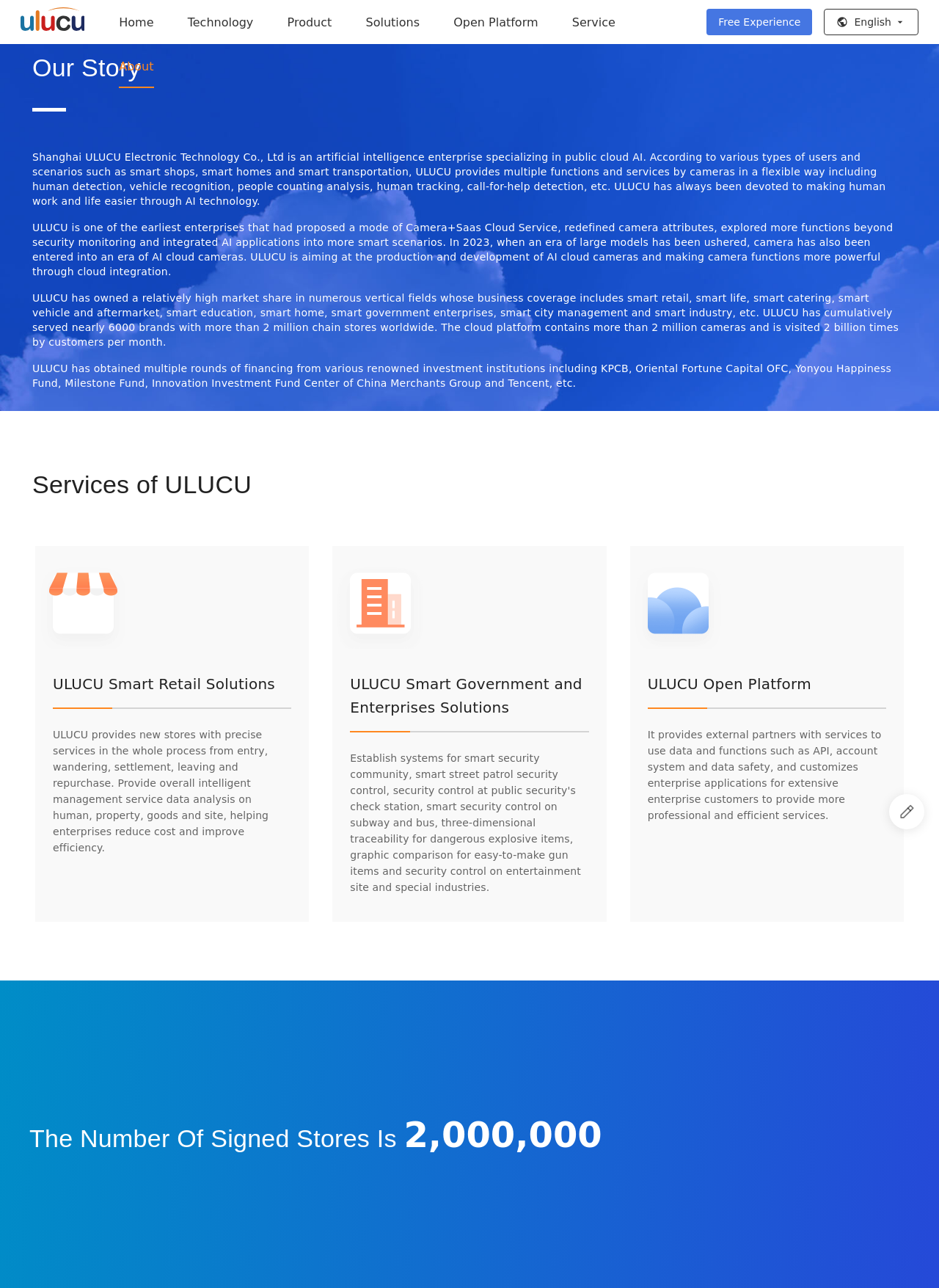What is the name of the solution provided by ULUCU for smart retail?
Please give a detailed and elaborate answer to the question based on the image.

I found the answer by looking at the link element with the description 'ULUCU Smart Retail Solutions 25 ULUCU provides new stores with precise services in the whole process from entry, wandering, settlement, leaving and repurchase.' This link suggests that the solution provided by ULUCU for smart retail is called ULUCU Smart Retail Solutions.